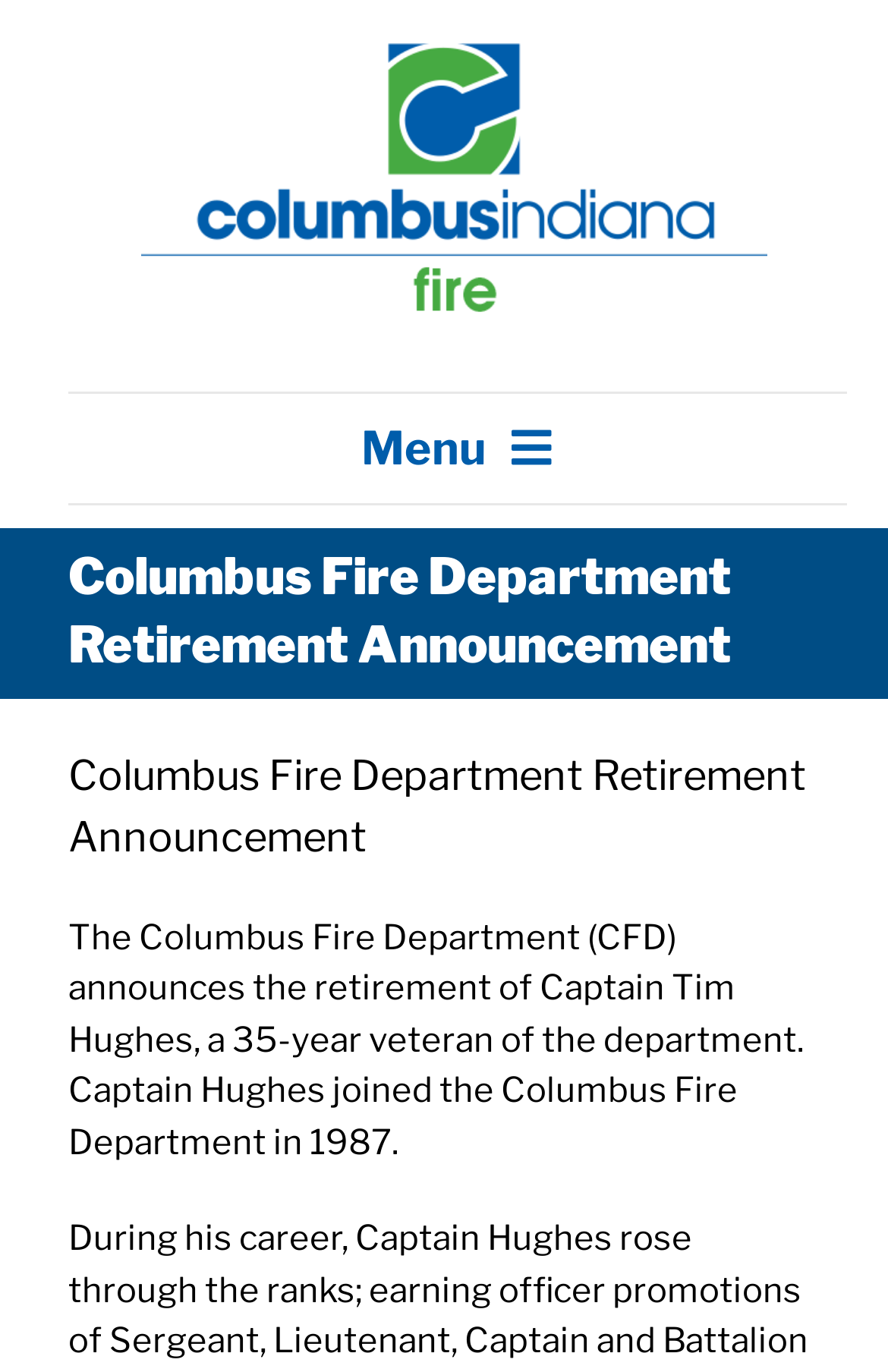What is the purpose of the webpage?
Please answer the question as detailed as possible.

The webpage is announcing the retirement of Captain Tim Hughes, a 35-year veteran of the Columbus Fire Department, which implies that the purpose of the webpage is to share this retirement announcement.